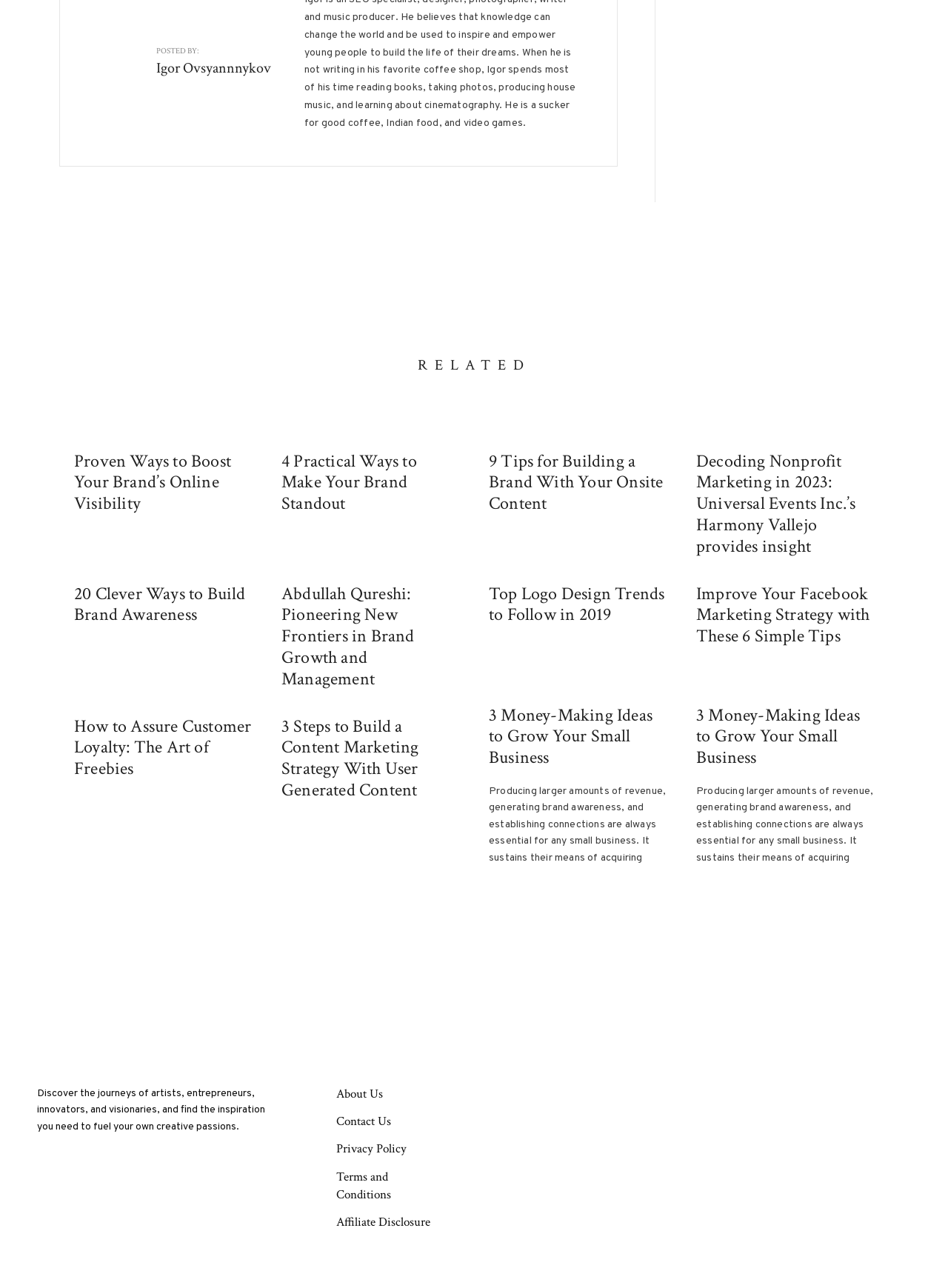Provide the bounding box coordinates of the area you need to click to execute the following instruction: "Discover 9 Tips for Building a Brand With Your Onsite Content".

[0.516, 0.351, 0.703, 0.4]